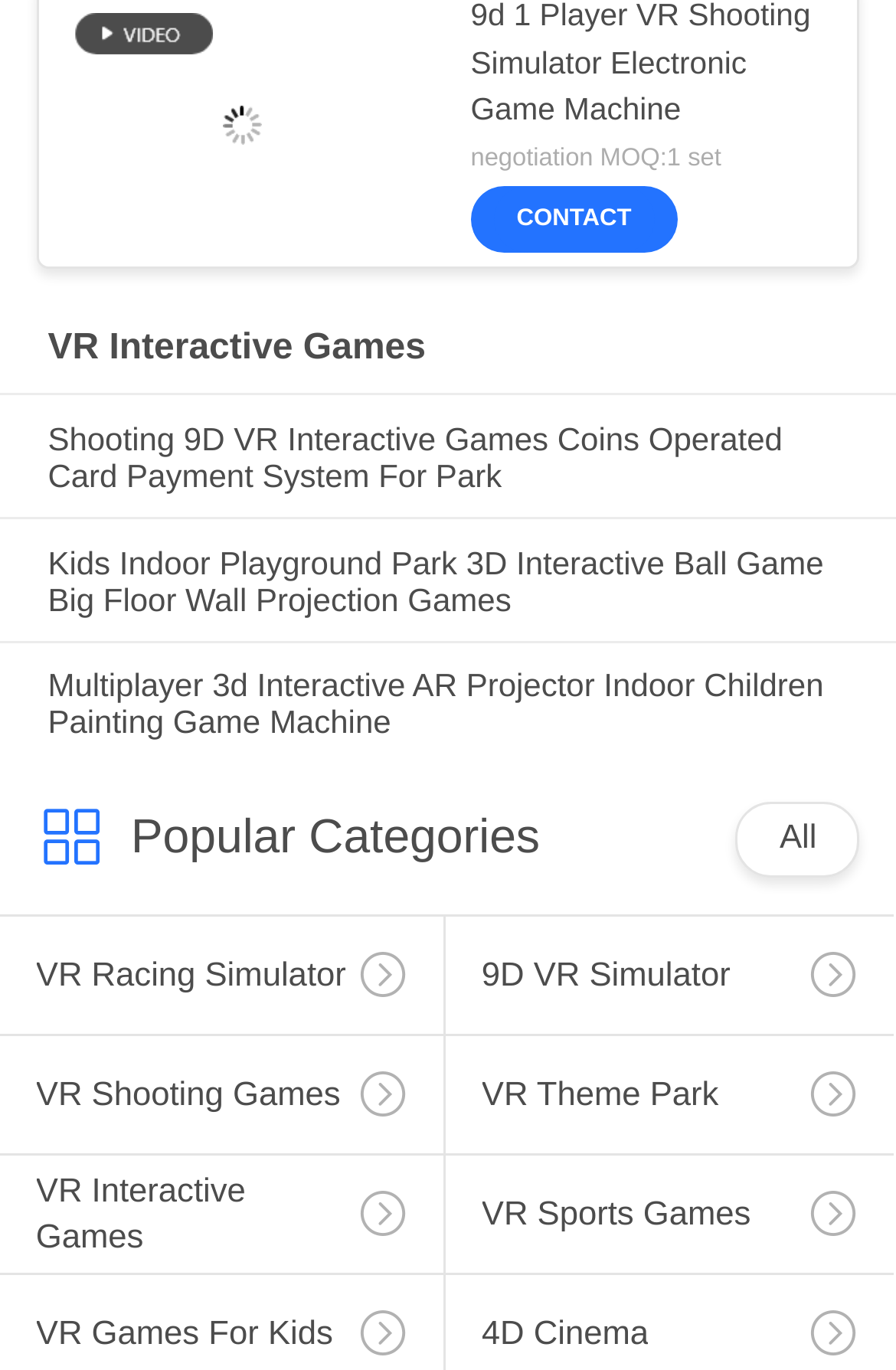Determine the bounding box coordinates of the clickable area required to perform the following instruction: "Explore career opportunities". The coordinates should be represented as four float numbers between 0 and 1: [left, top, right, bottom].

None